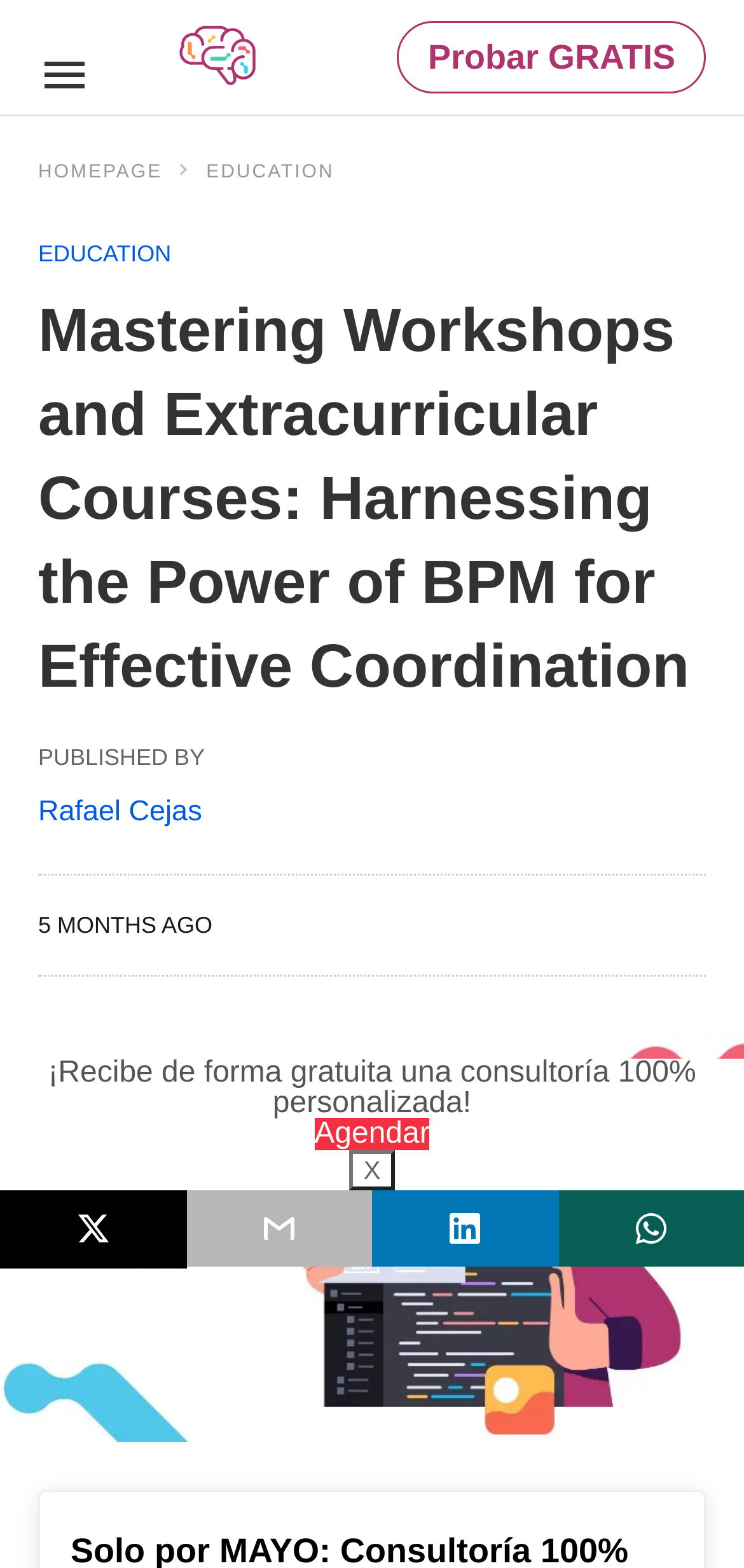Find the bounding box coordinates for the UI element whose description is: "Rafael Cejas". The coordinates should be four float numbers between 0 and 1, in the format [left, top, right, bottom].

[0.051, 0.507, 0.272, 0.528]